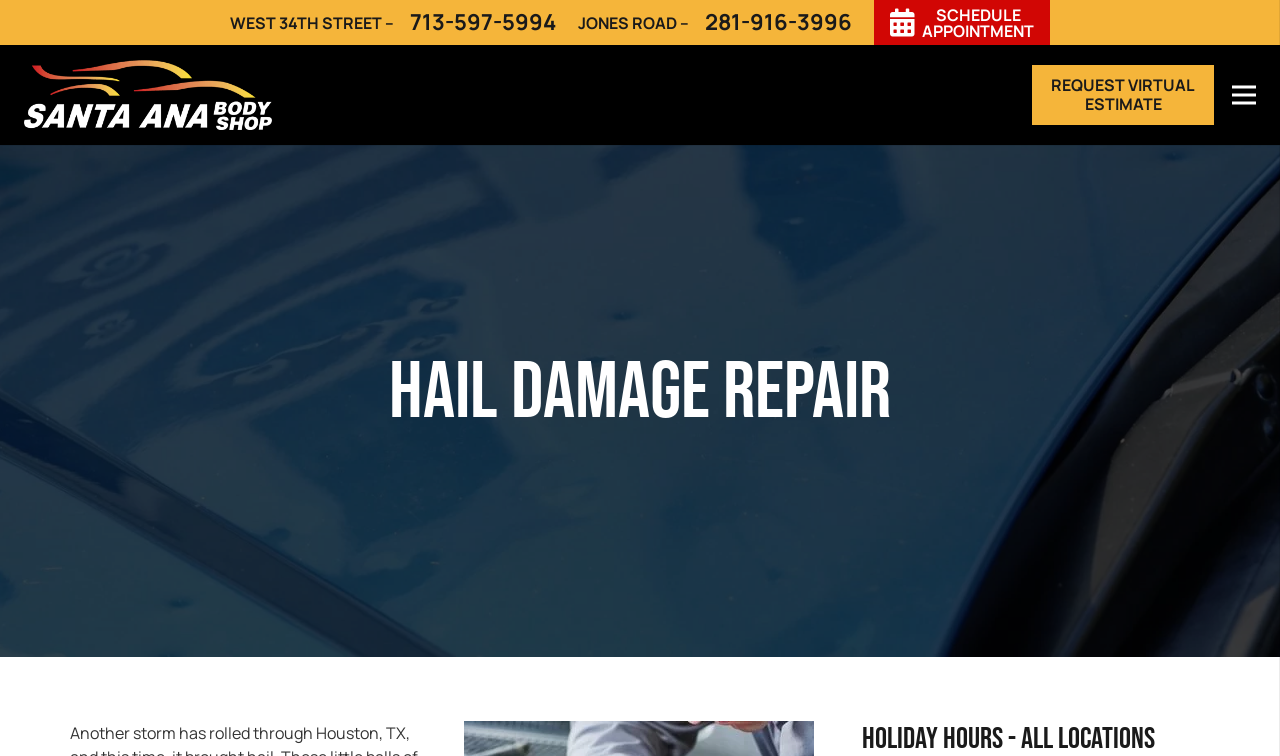Identify the bounding box of the HTML element described as: "Schedule Appointment".

[0.683, 0.0, 0.821, 0.059]